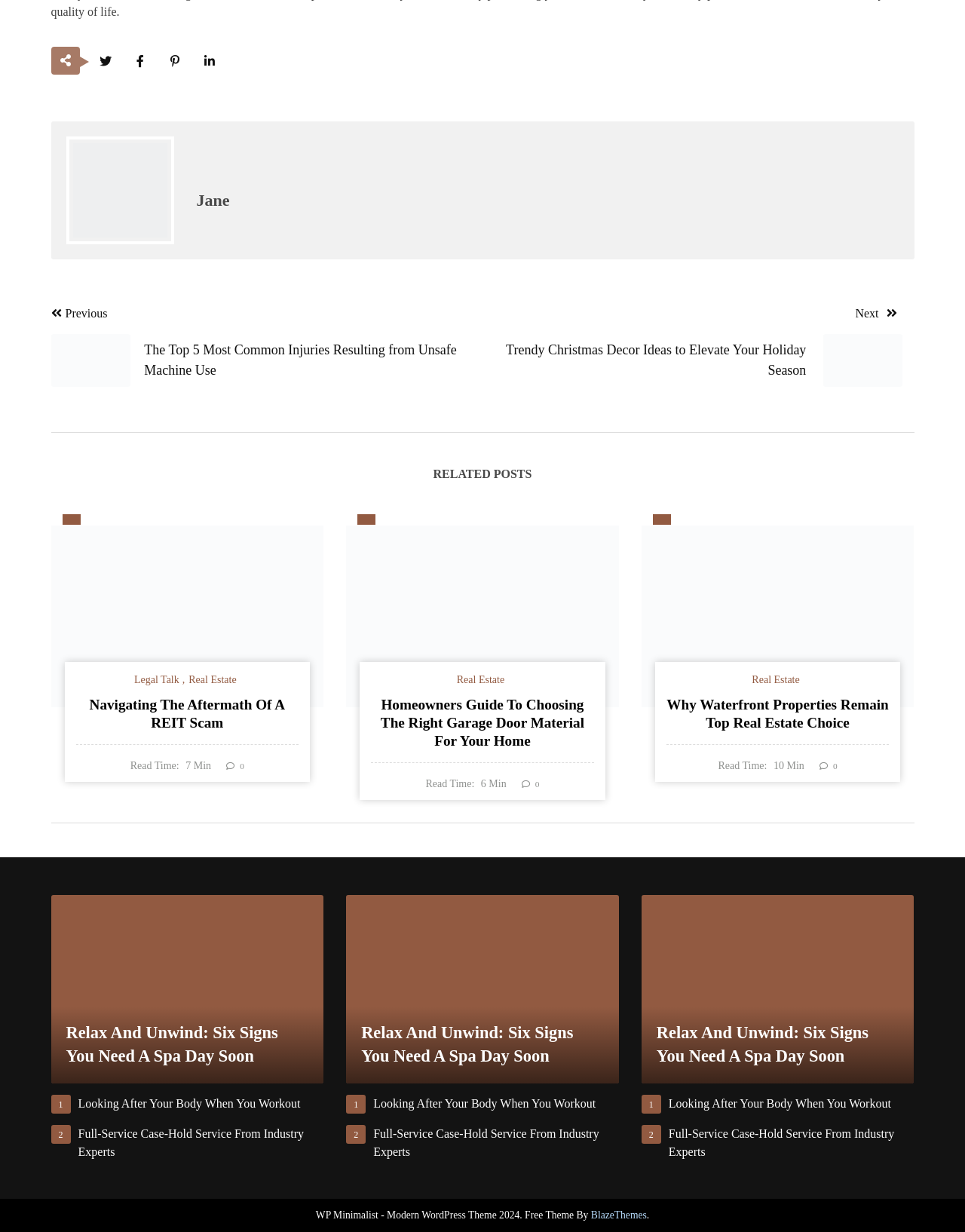For the following element description, predict the bounding box coordinates in the format (top-left x, top-left y, bottom-right x, bottom-right y). All values should be floating point numbers between 0 and 1. Description: Real Estate

[0.473, 0.547, 0.523, 0.556]